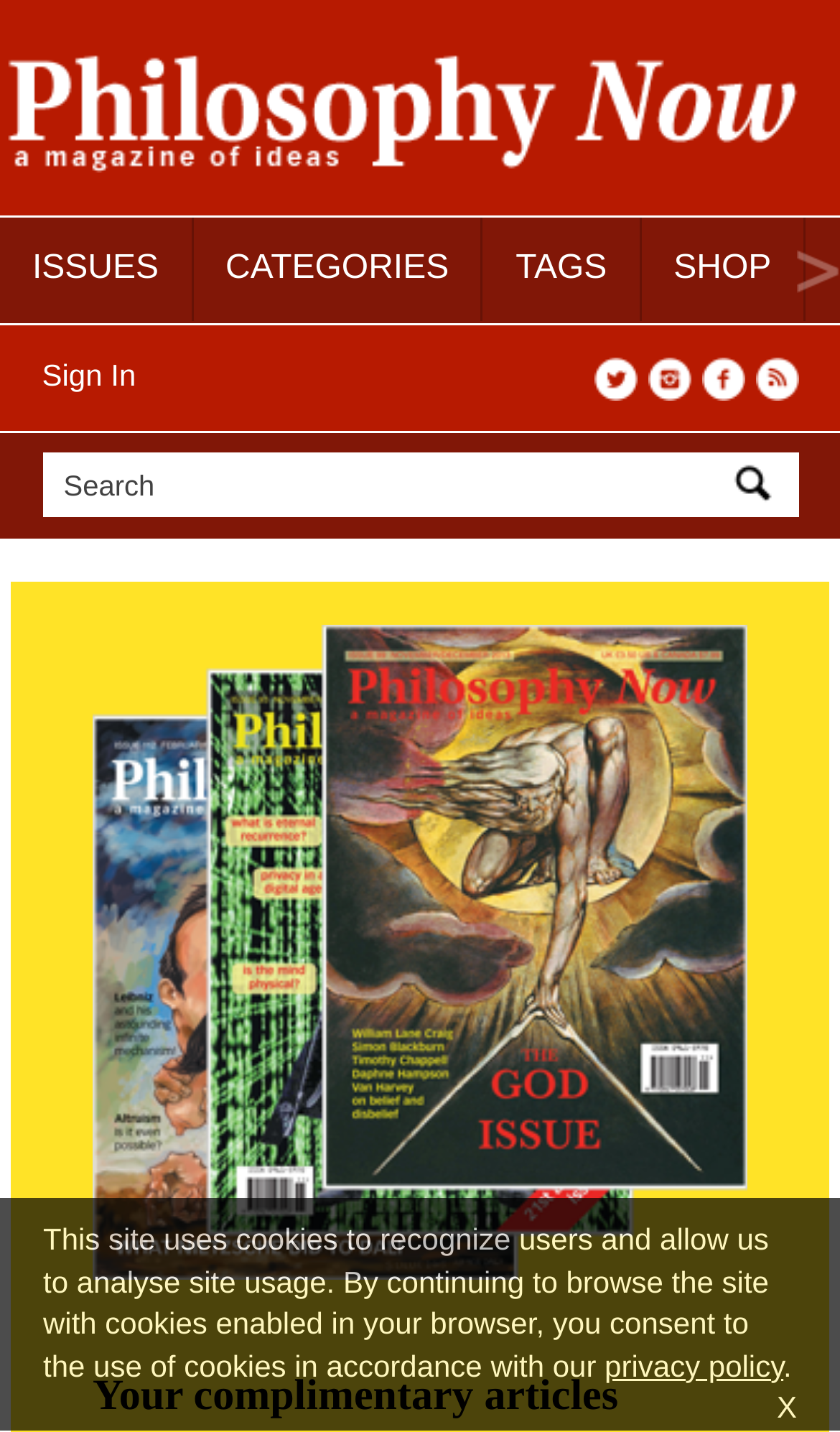Please locate the bounding box coordinates of the element's region that needs to be clicked to follow the instruction: "Go to Philosophy Now homepage". The bounding box coordinates should be provided as four float numbers between 0 and 1, i.e., [left, top, right, bottom].

[0.0, 0.105, 0.962, 0.131]